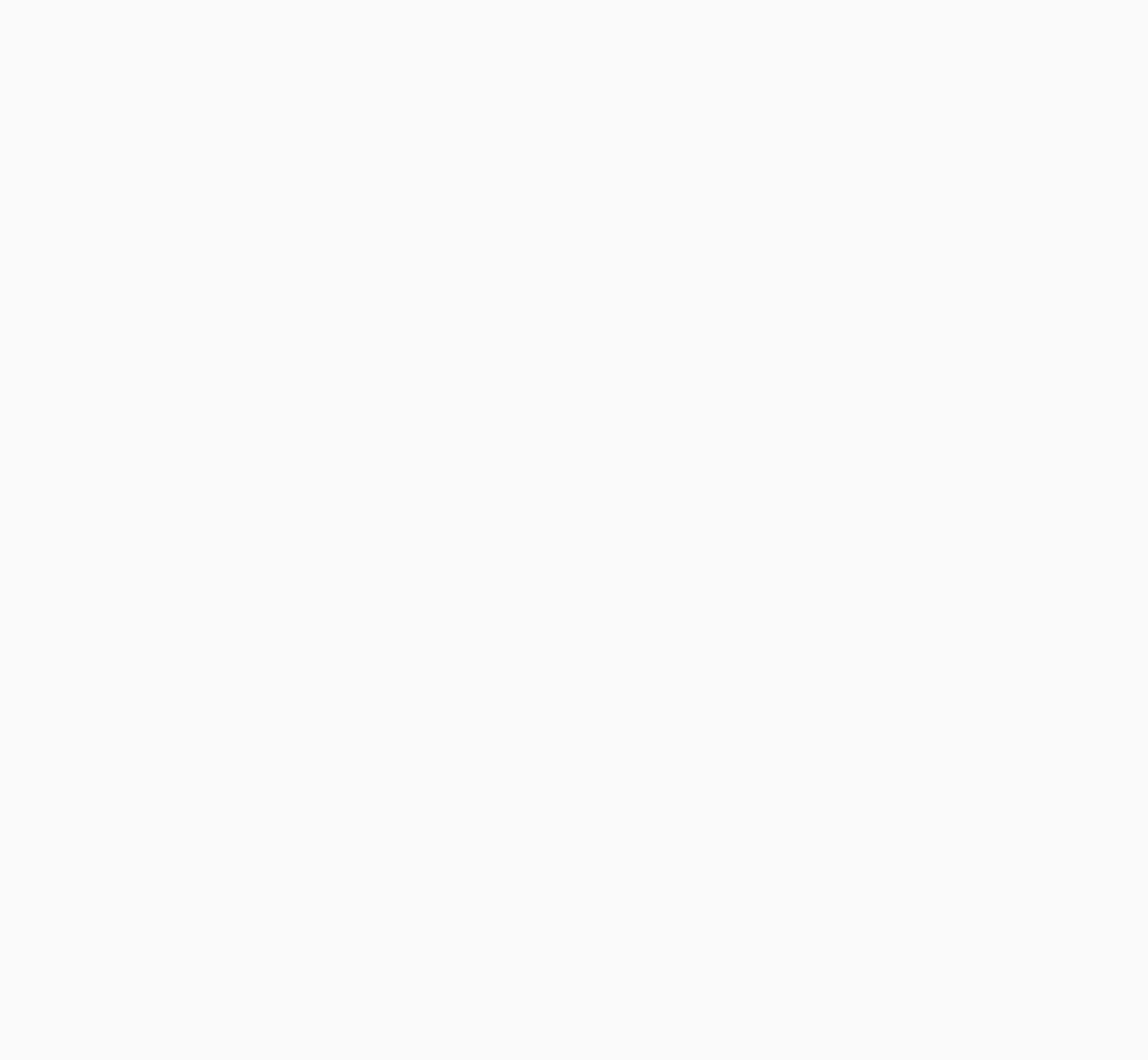Observe the image and answer the following question in detail: What is the purpose of the 'CHECK AVAILABILITY' button?

The 'CHECK AVAILABILITY' button is located in the complementary section with the heading 'Check-in:' and 'Check-out:'. This section allows users to input their check-in and check-out dates, and the button is used to check the availability of the cottage for those dates.